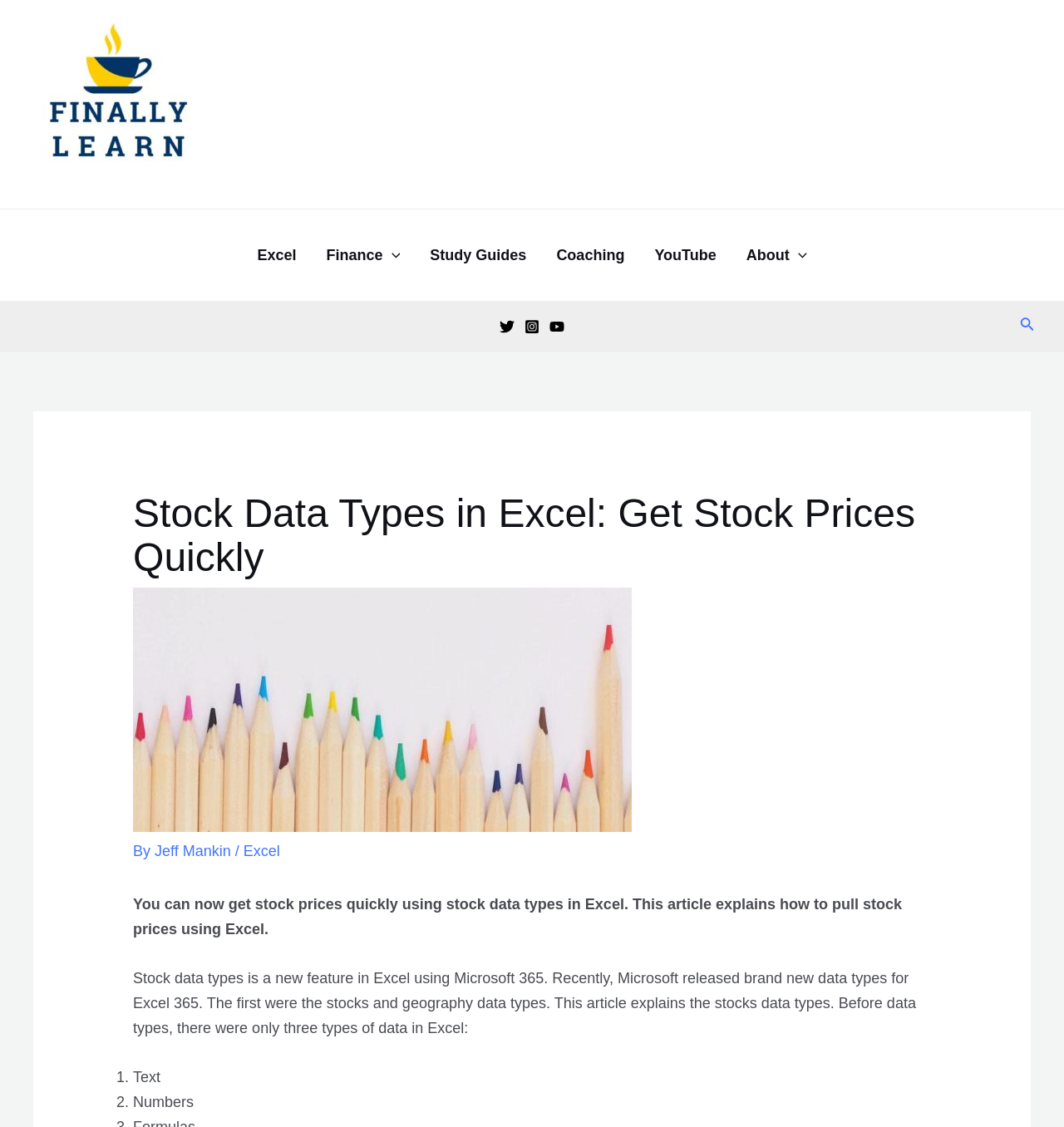Show me the bounding box coordinates of the clickable region to achieve the task as per the instruction: "Download the poster presentation PDF".

None